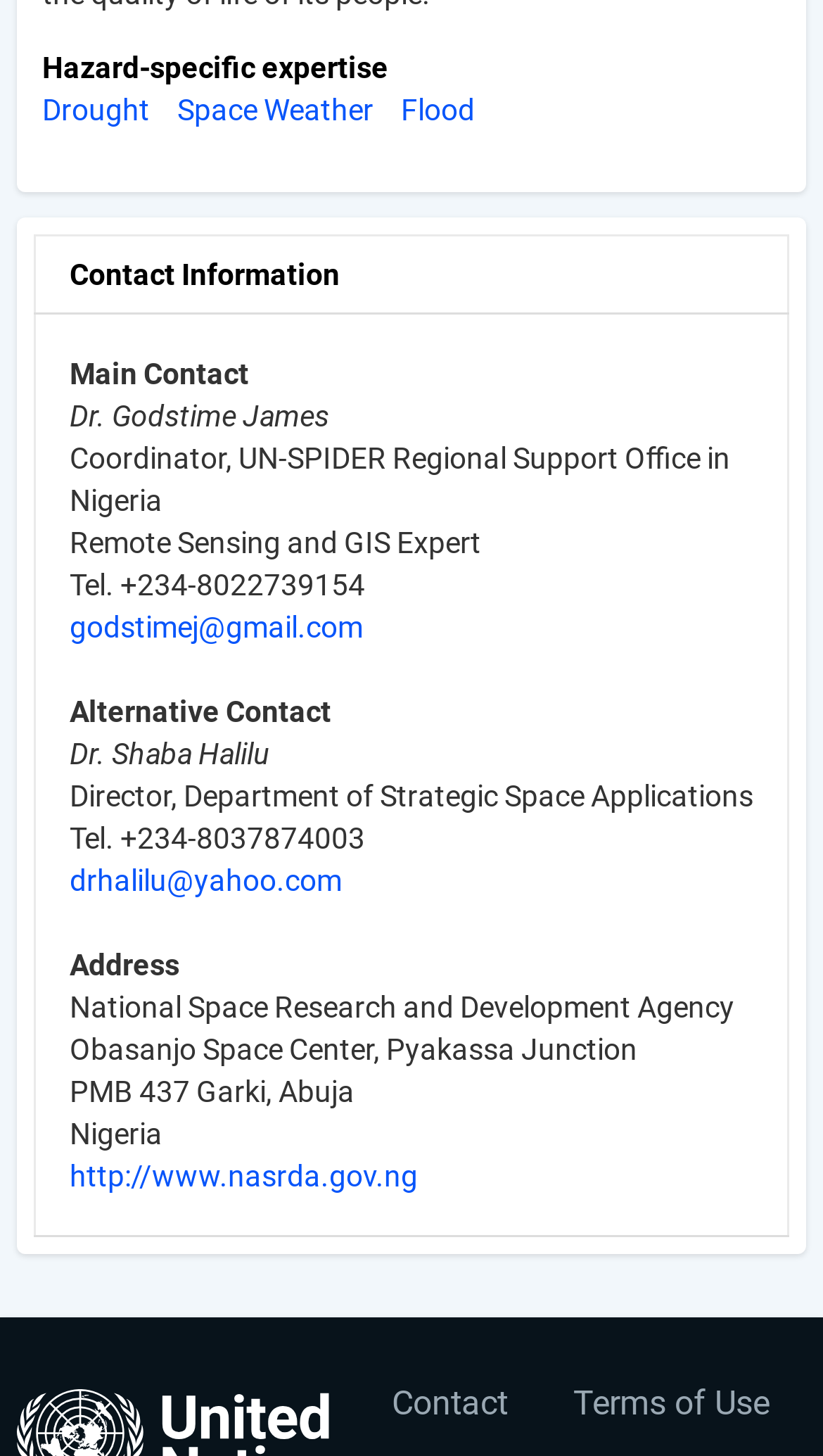What is the email address of Dr. Godstime James?
Respond to the question with a well-detailed and thorough answer.

The email address of Dr. Godstime James can be found in the gridcell element, which is a child of the row element. The email address is a link element with the text 'godstimej@gmail.com'.